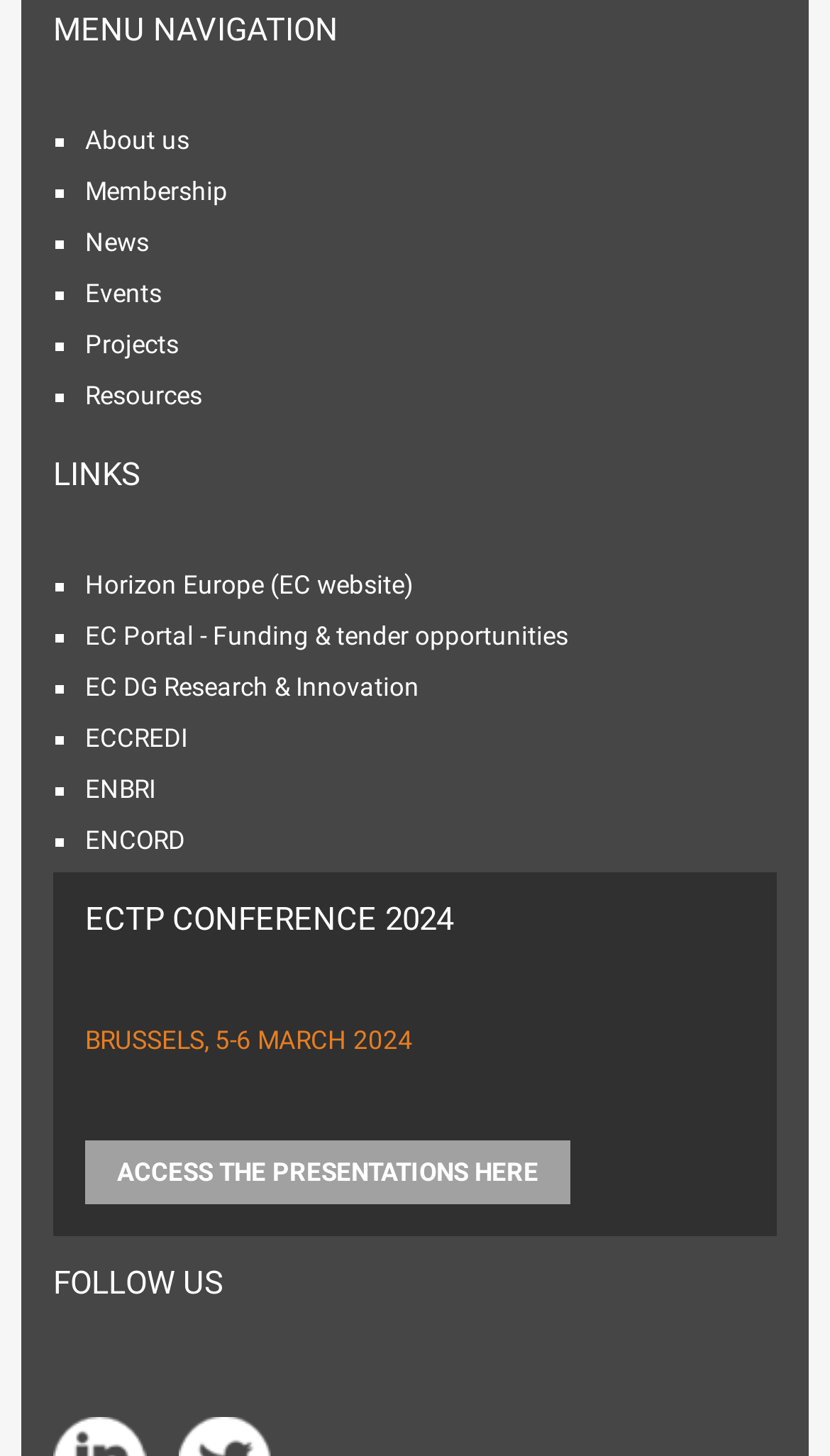Determine the bounding box coordinates of the element's region needed to click to follow the instruction: "Click on About us". Provide these coordinates as four float numbers between 0 and 1, formatted as [left, top, right, bottom].

[0.103, 0.085, 0.228, 0.106]